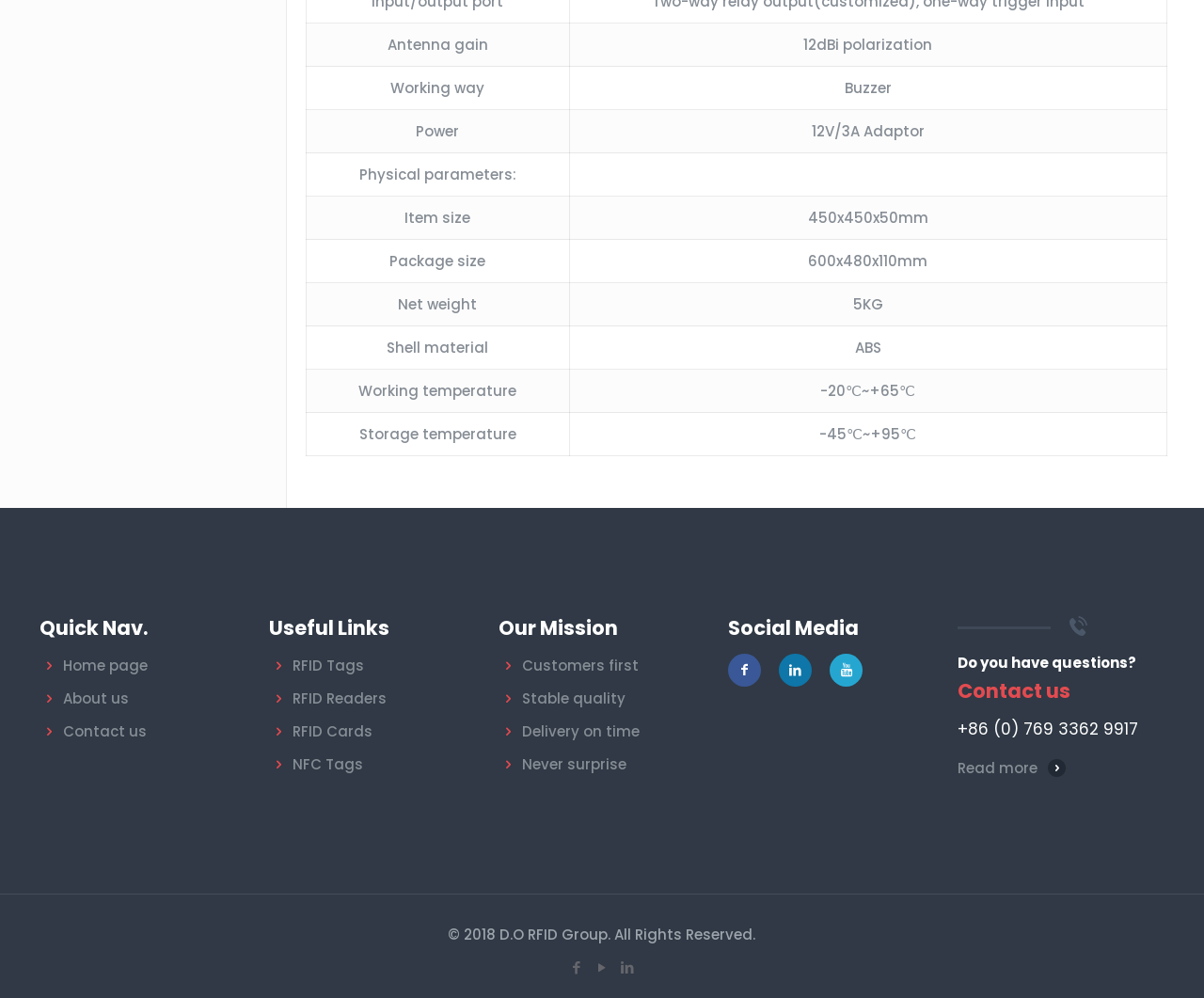Find the bounding box coordinates of the clickable area that will achieve the following instruction: "Click on 'Read more'".

[0.795, 0.76, 0.885, 0.779]